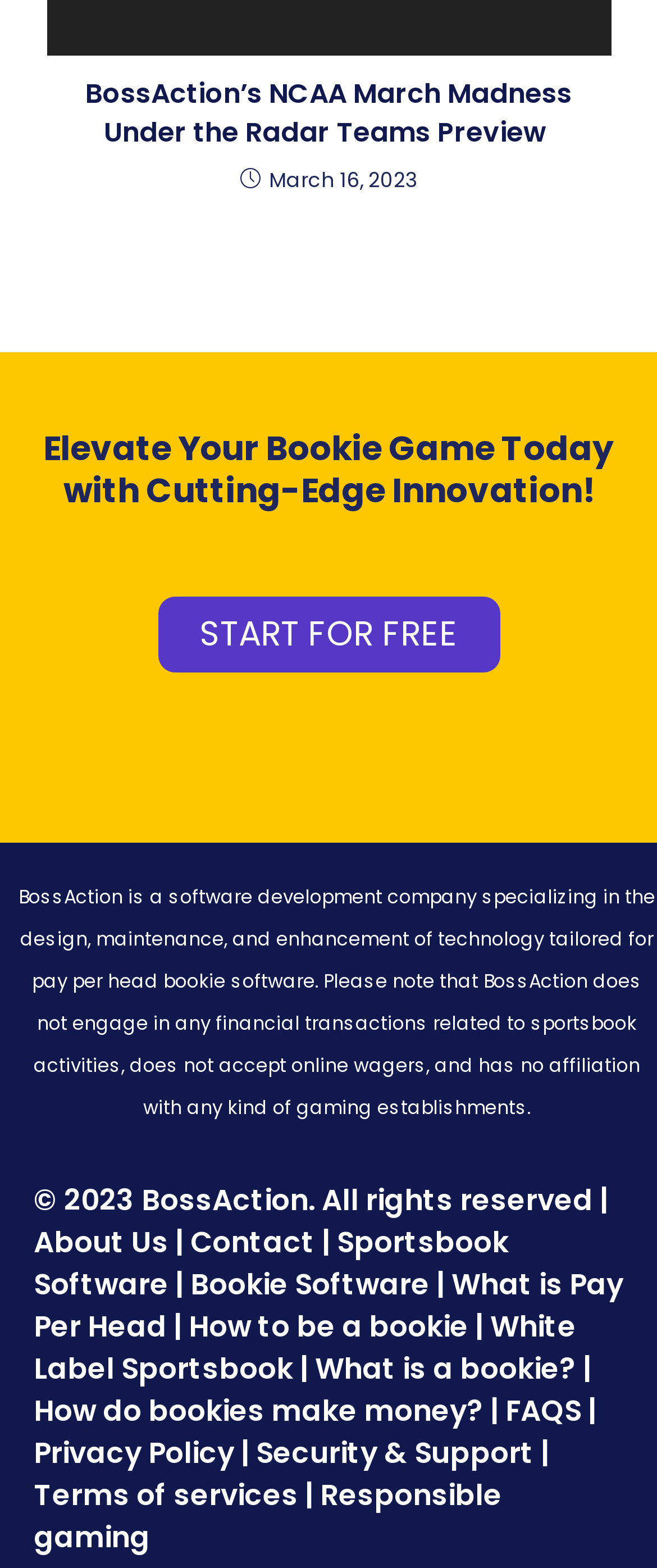What is the copyright year?
Analyze the screenshot and provide a detailed answer to the question.

I found the copyright year by looking at the static text element, which is a child of the root element. The static text element has a content '© 2023 BossAction. All rights reserved |', which suggests that the copyright year is 2023.